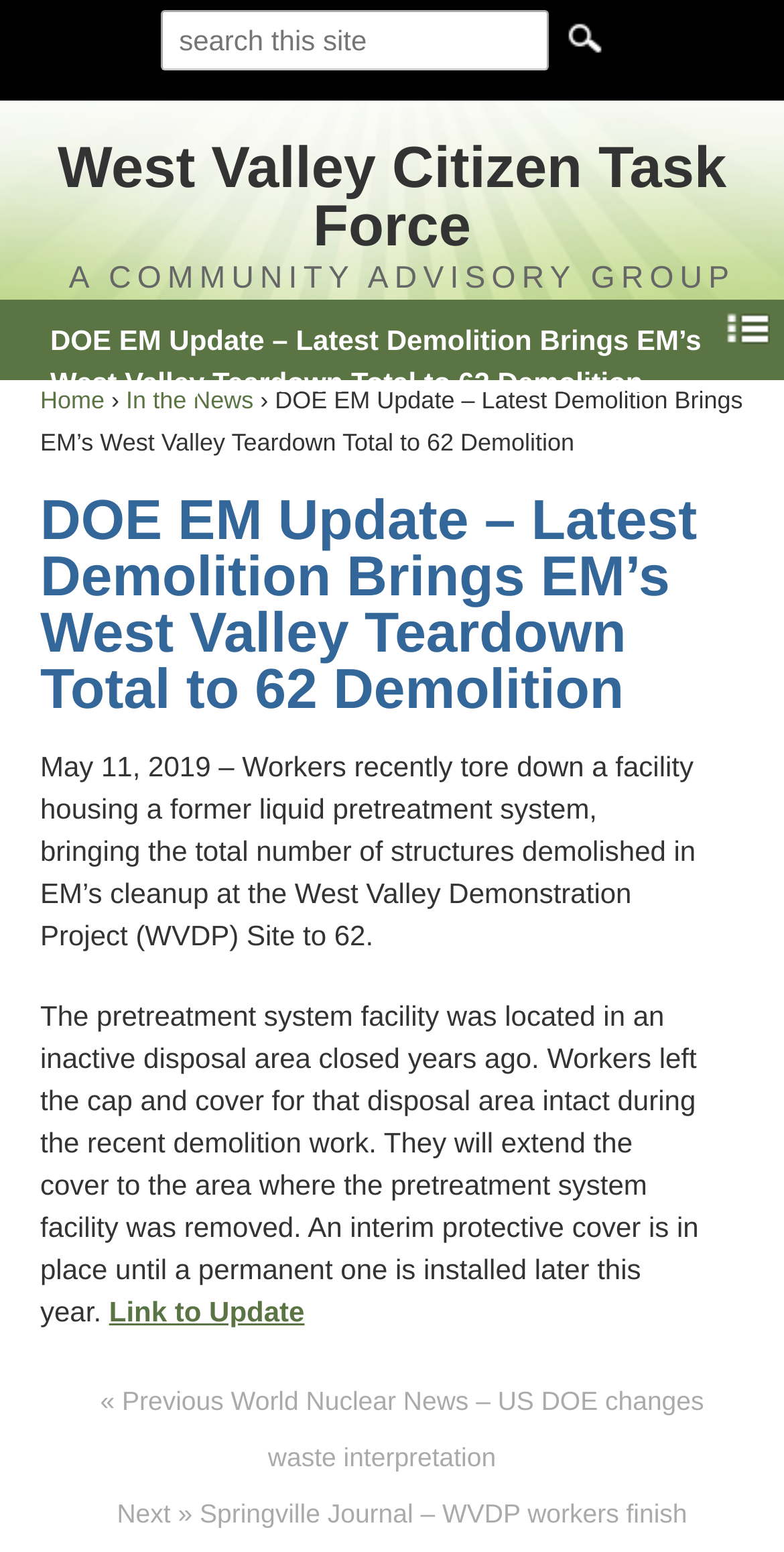Provide a one-word or one-phrase answer to the question:
What is the location of the pretreatment system facility?

Inactive disposal area